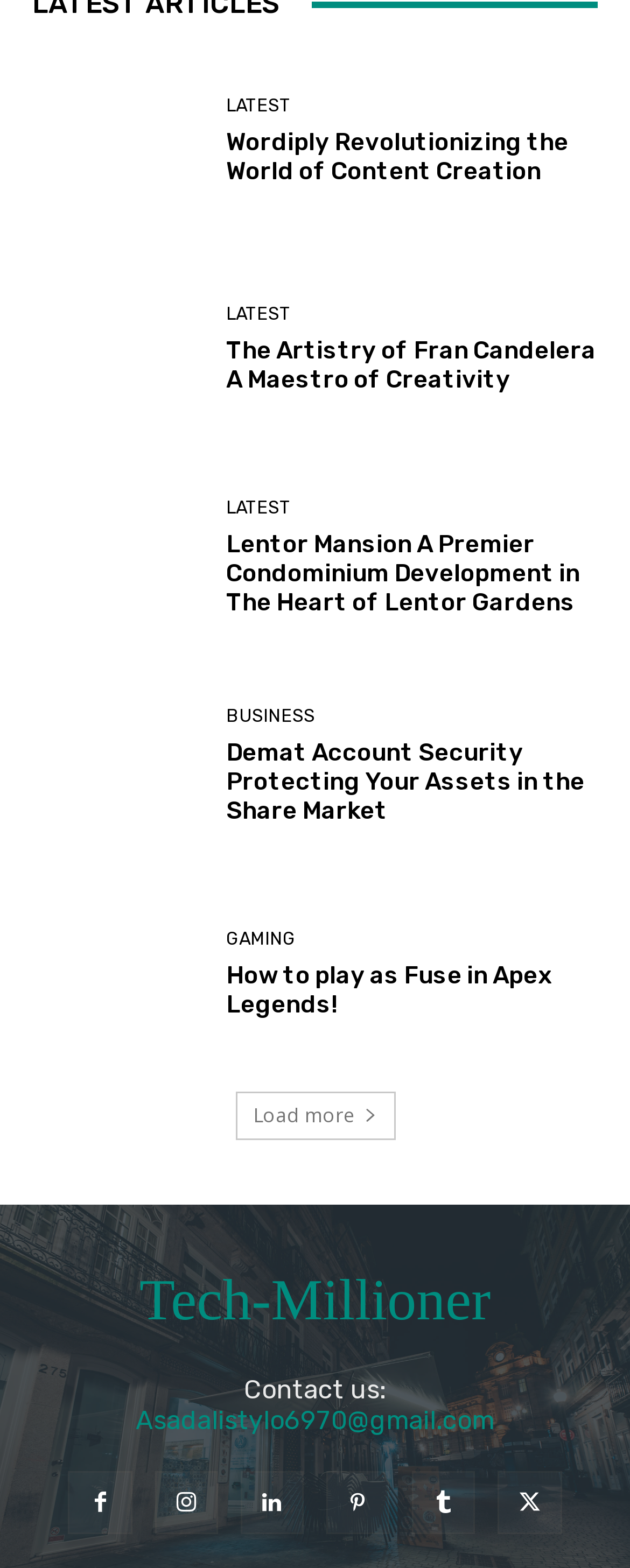Determine the bounding box for the HTML element described here: "Latest". The coordinates should be given as [left, top, right, bottom] with each number being a float between 0 and 1.

[0.359, 0.062, 0.462, 0.073]